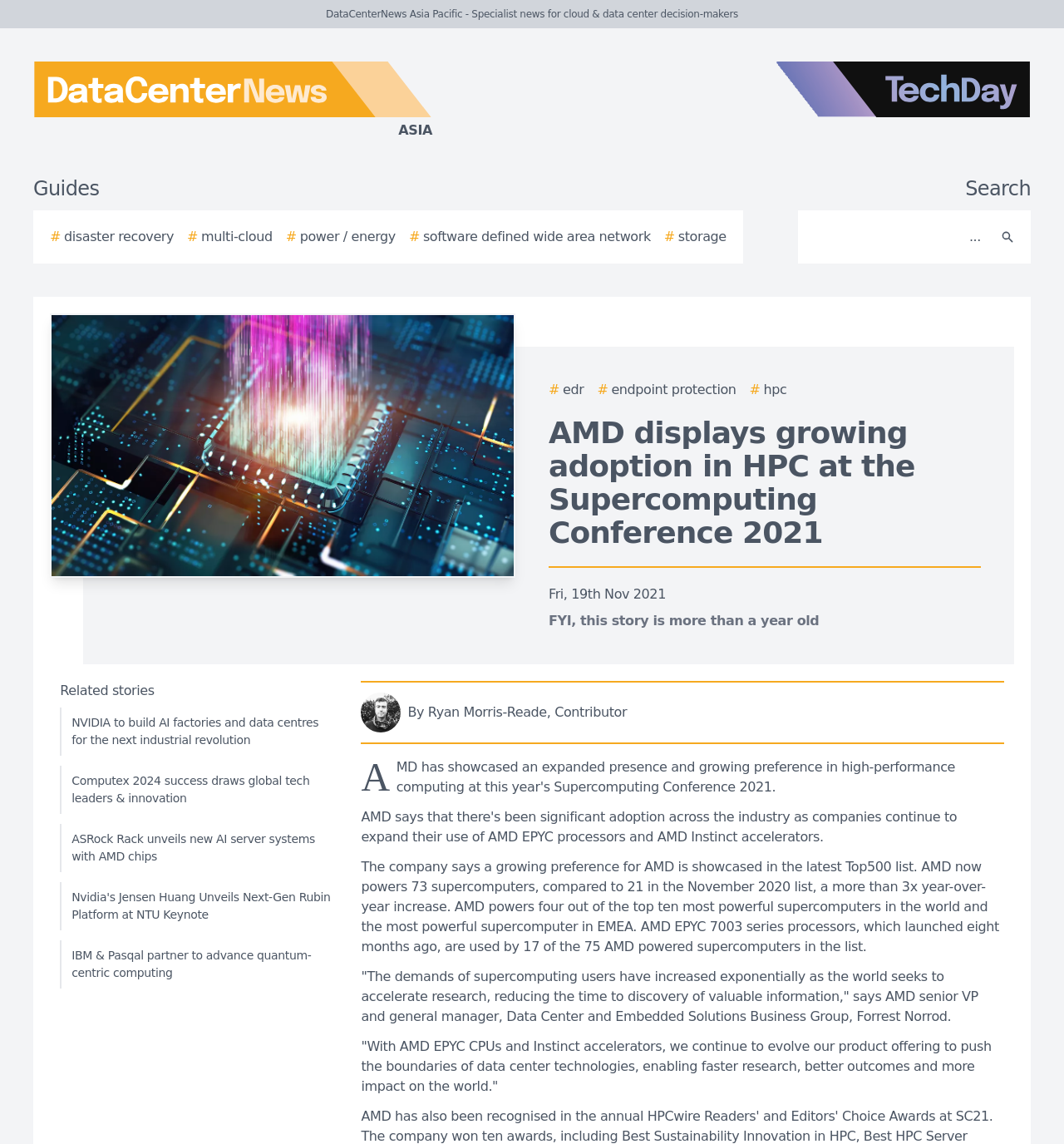Locate the UI element described by # Endpoint Protection in the provided webpage screenshot. Return the bounding box coordinates in the format (top-left x, top-left y, bottom-right x, bottom-right y), ensuring all values are between 0 and 1.

[0.561, 0.332, 0.692, 0.35]